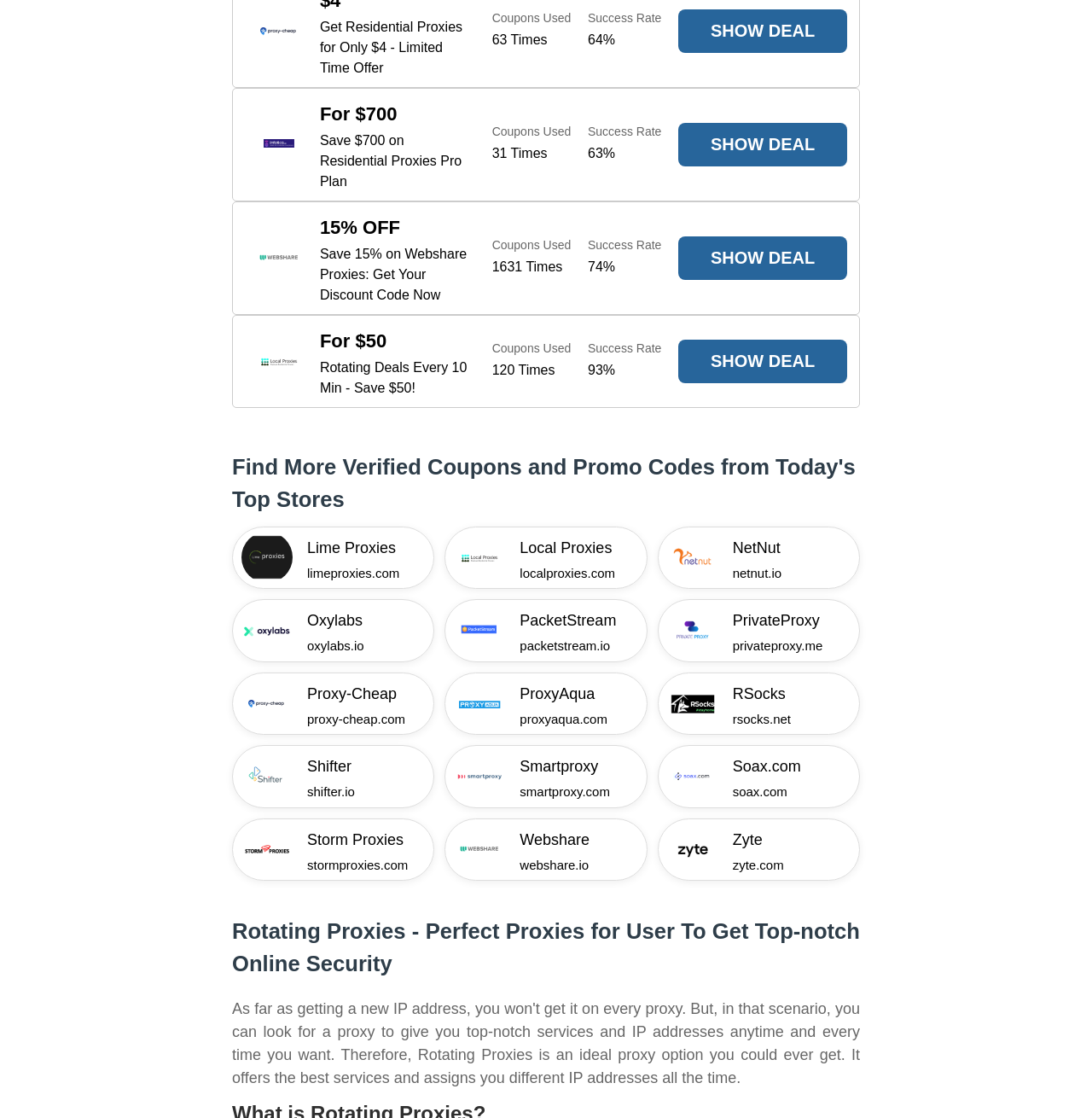Find the bounding box coordinates for the area that must be clicked to perform this action: "Check success rate of 'Local Proxies'".

[0.538, 0.305, 0.606, 0.317]